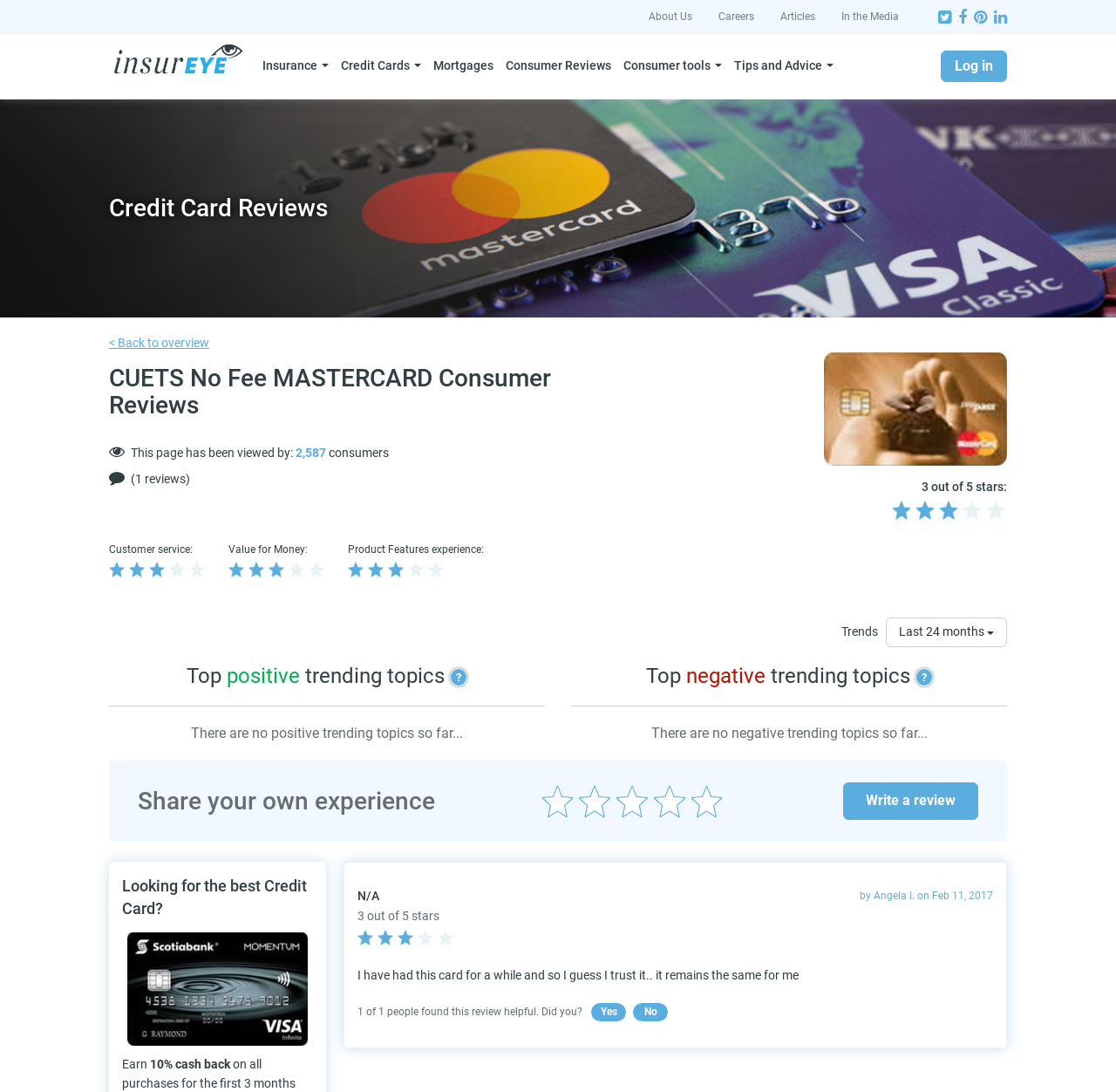Identify the bounding box coordinates of the clickable section necessary to follow the following instruction: "Click on the 'Yes' link". The coordinates should be presented as four float numbers from 0 to 1, i.e., [left, top, right, bottom].

[0.53, 0.918, 0.561, 0.935]